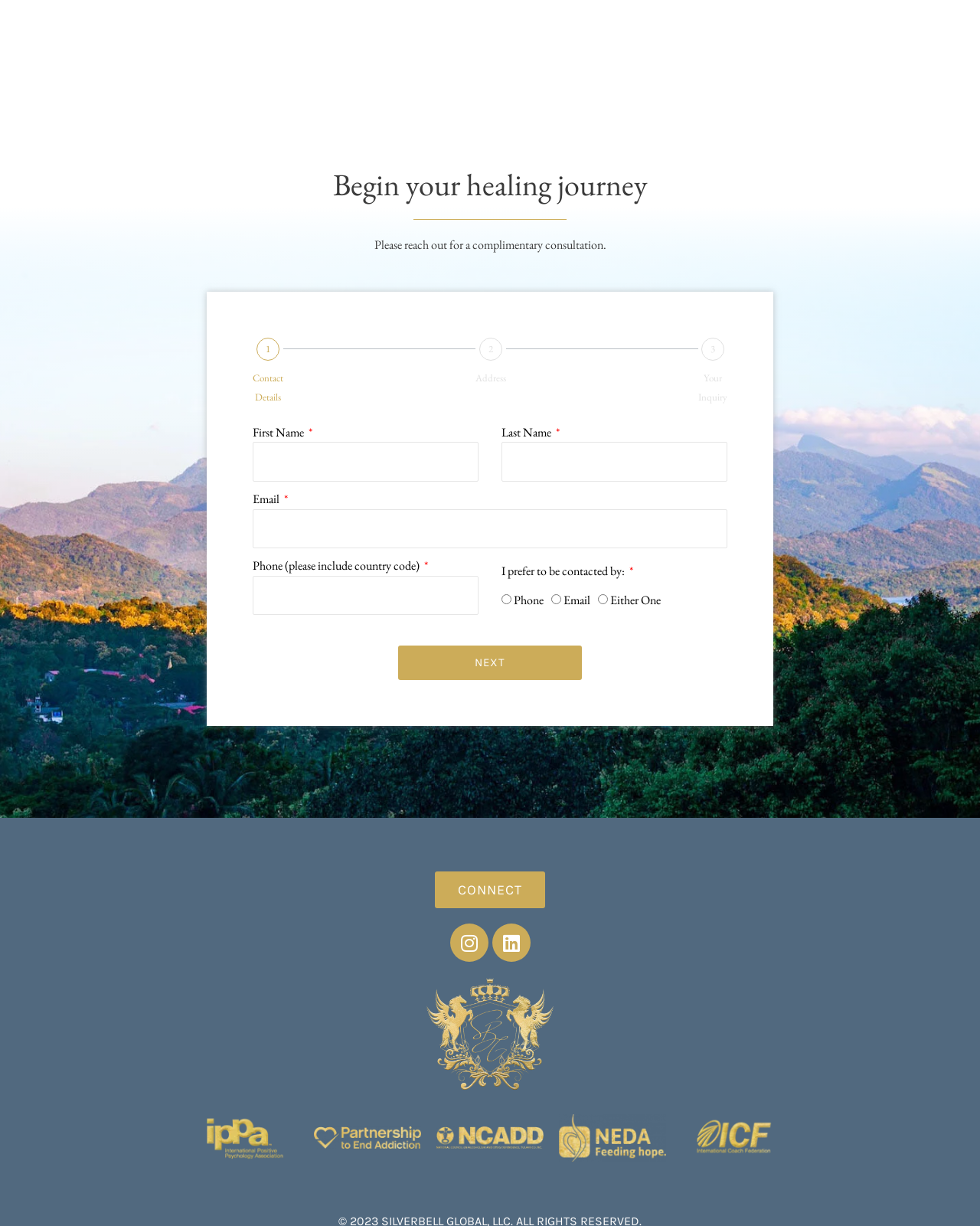Pinpoint the bounding box coordinates for the area that should be clicked to perform the following instruction: "Click on the 'Home' link".

None